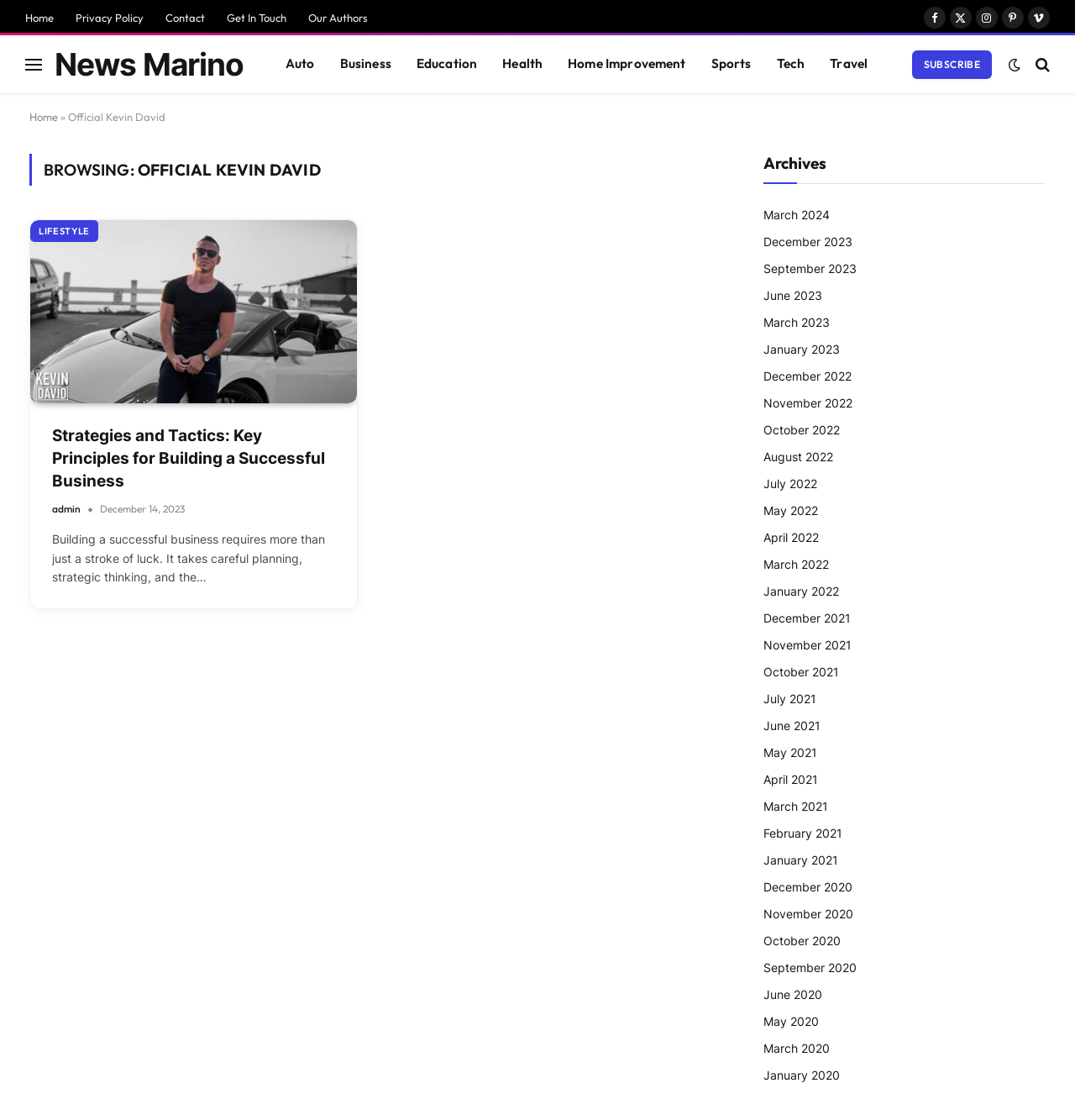Please locate the bounding box coordinates of the element that should be clicked to achieve the given instruction: "Subscribe to the newsletter".

[0.848, 0.045, 0.923, 0.07]